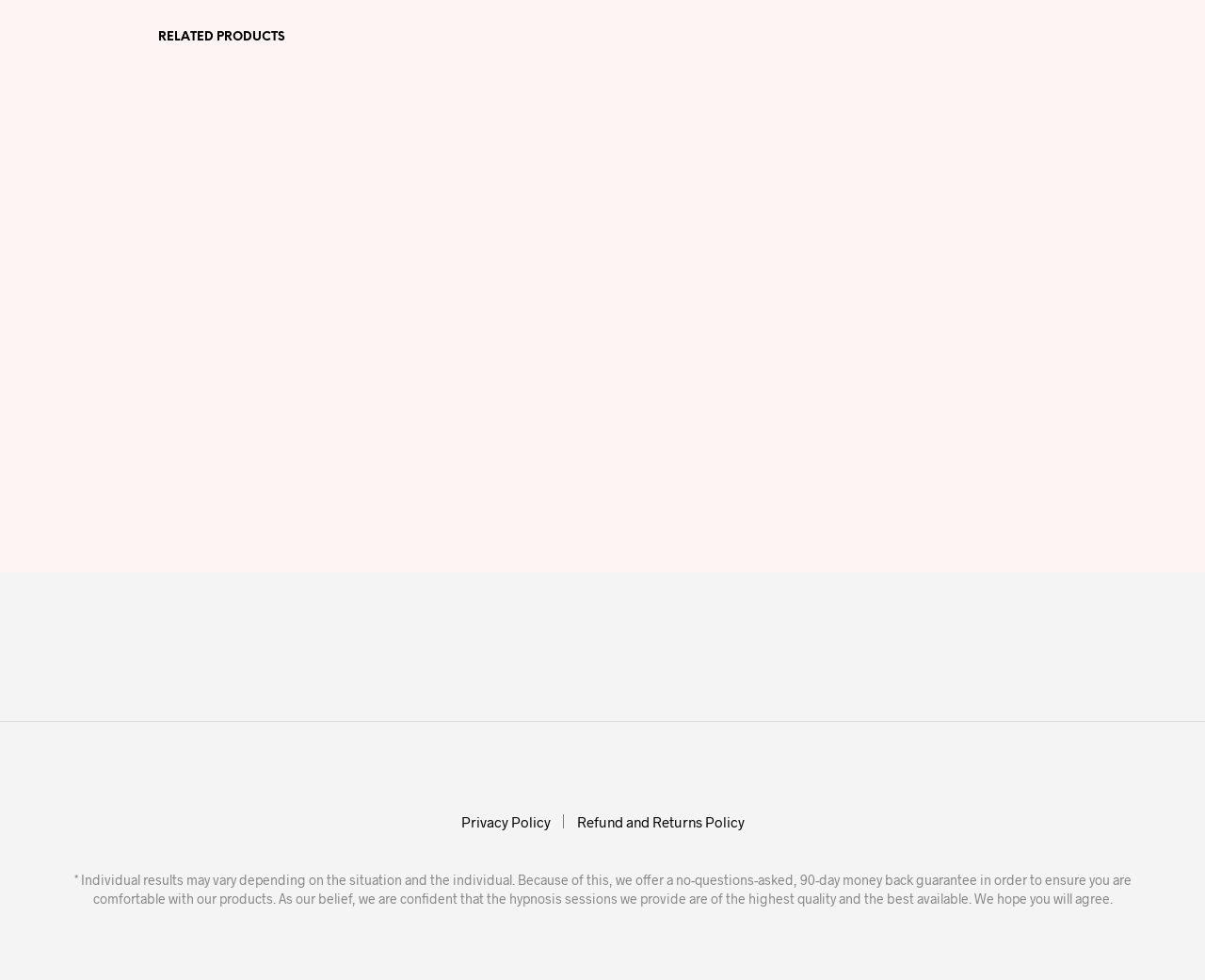Determine the bounding box for the described UI element: "Buy product".

[0.134, 0.383, 0.187, 0.412]